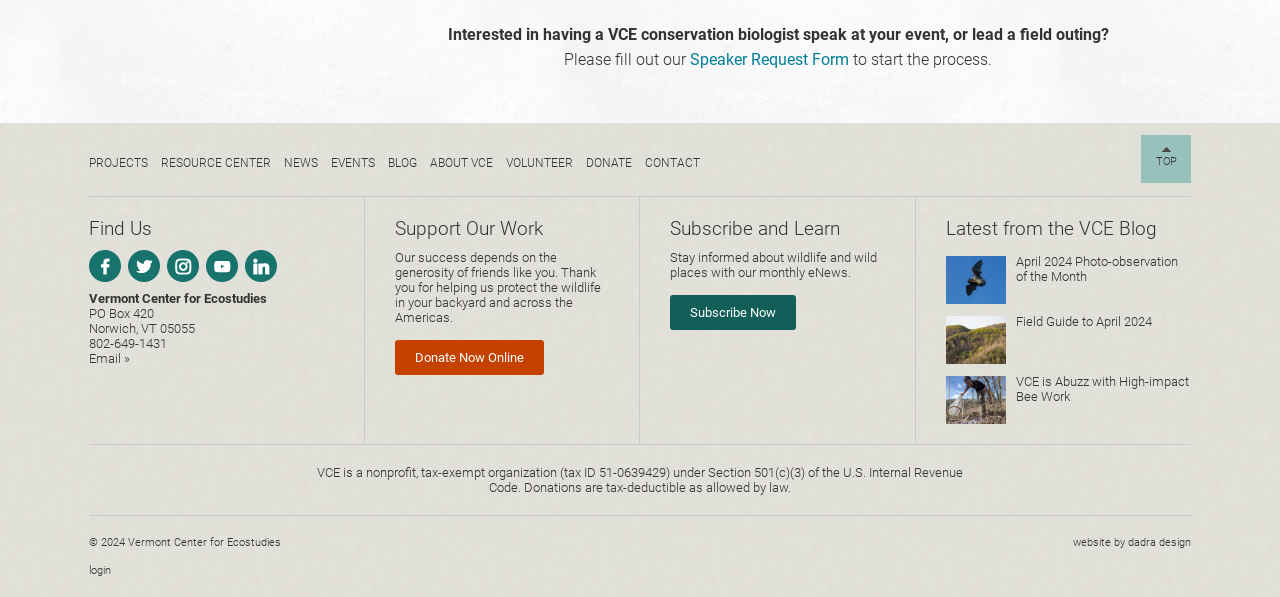Answer the following query concisely with a single word or phrase:
What is the purpose of the 'Speaker Request Form'?

To request a speaker